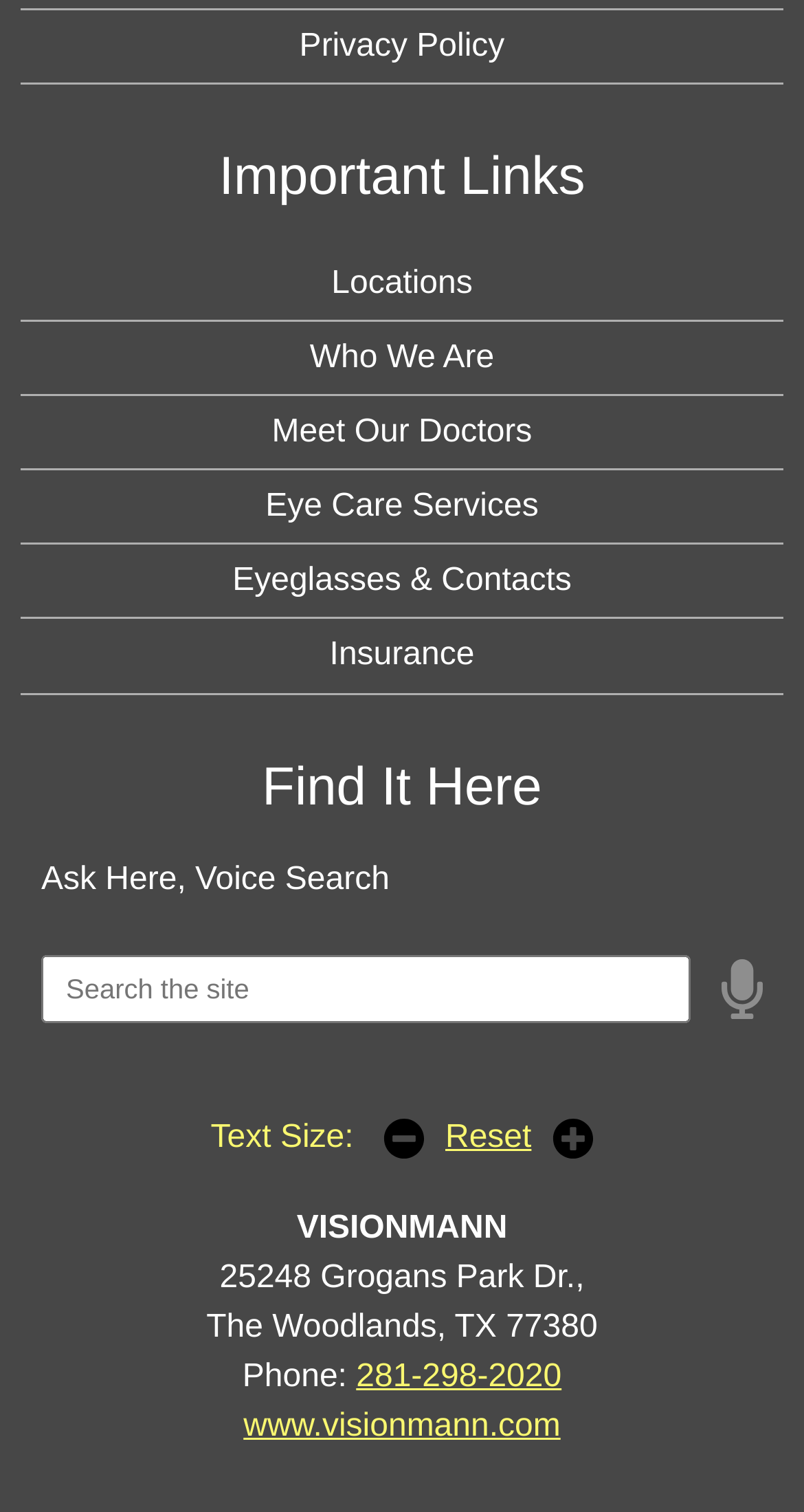What is the address of the eye care center?
Based on the image, answer the question in a detailed manner.

I found the address of the eye care center by looking at the static text elements located at the bottom of the page, which include the street address, city, state, and zip code.